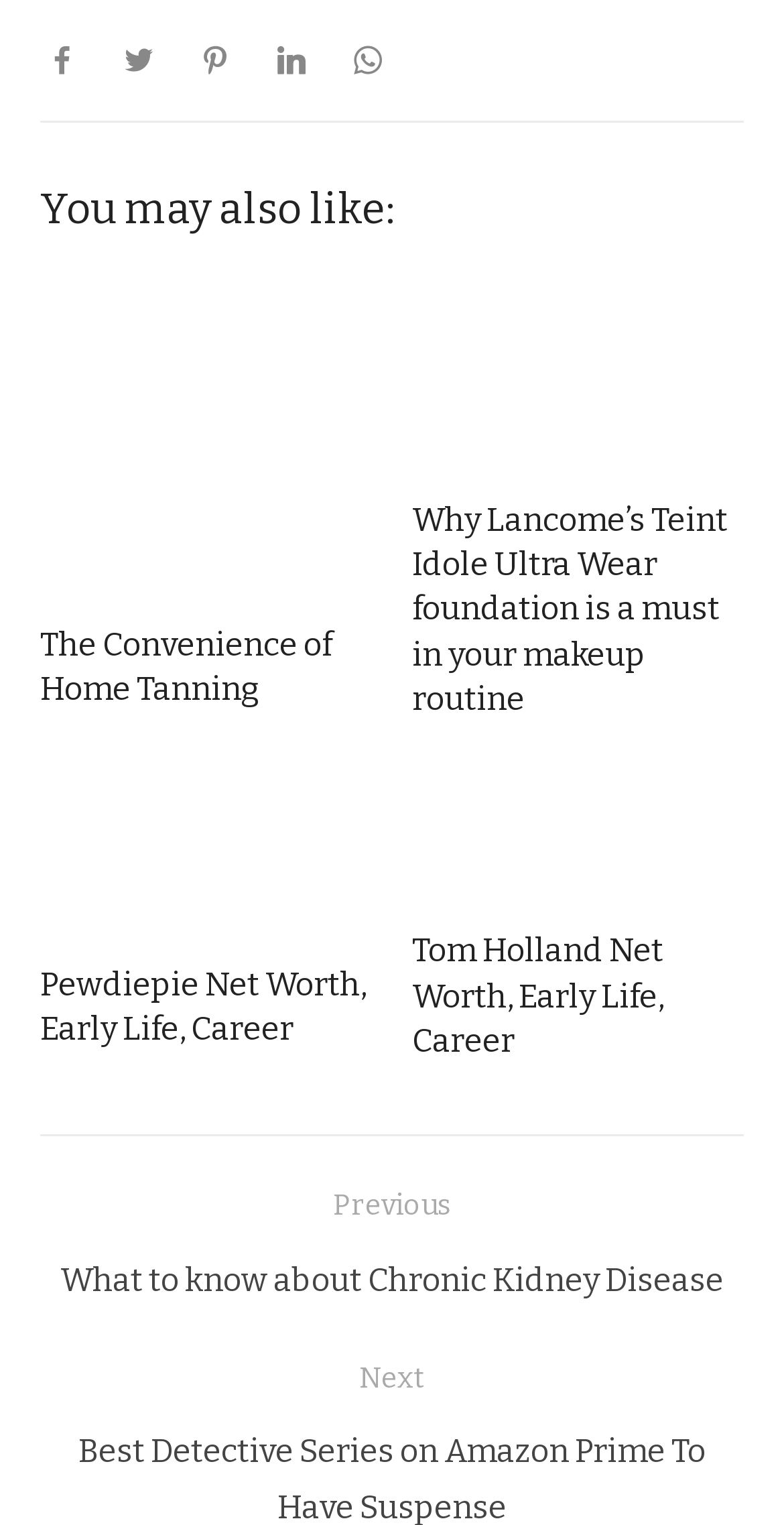Locate the bounding box for the described UI element: "alt="Tom Holland Net Worth"". Ensure the coordinates are four float numbers between 0 and 1, formatted as [left, top, right, bottom].

[0.526, 0.494, 0.949, 0.596]